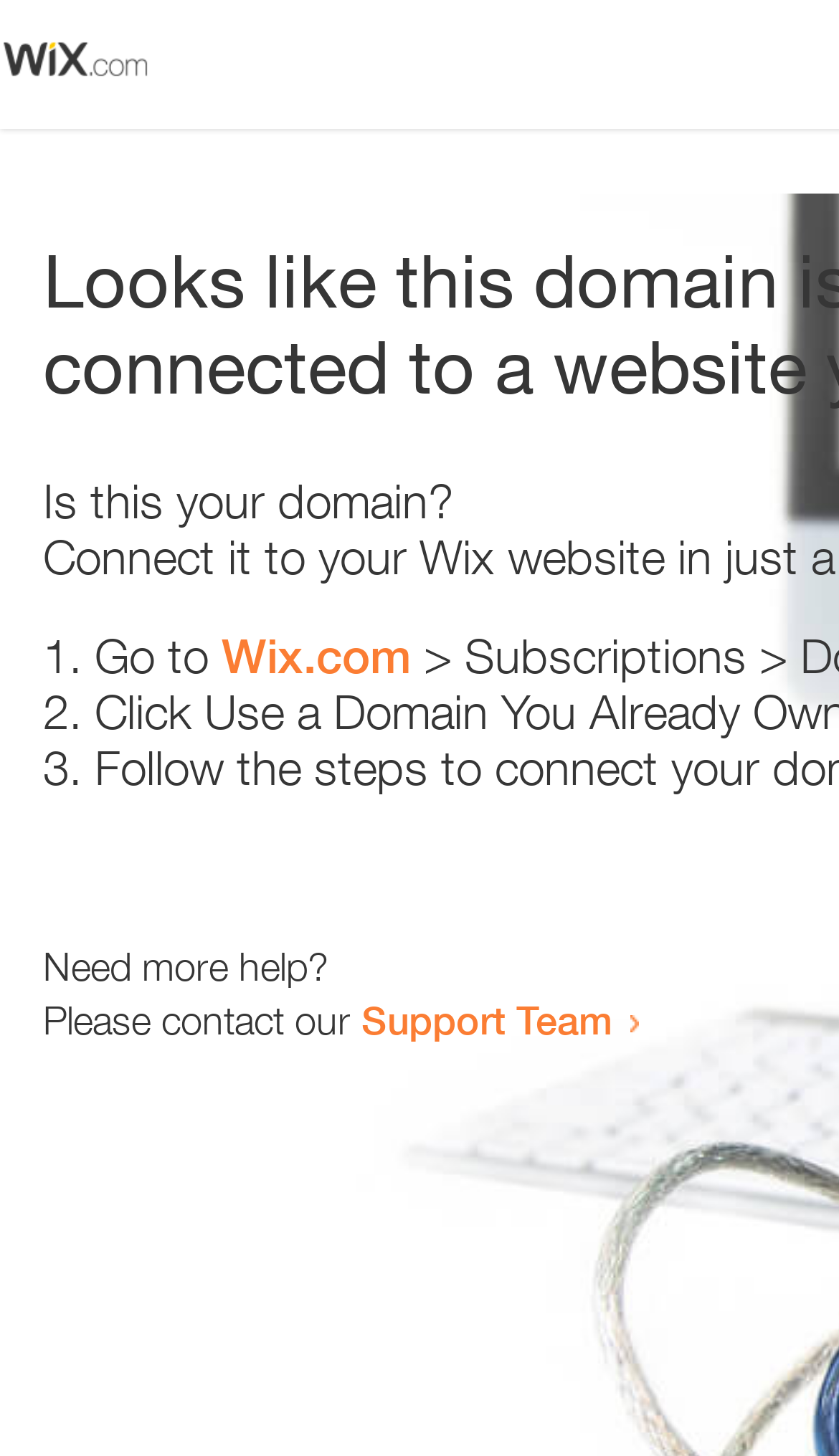Bounding box coordinates are to be given in the format (top-left x, top-left y, bottom-right x, bottom-right y). All values must be floating point numbers between 0 and 1. Provide the bounding box coordinate for the UI element described as: Wix.com

[0.264, 0.431, 0.49, 0.47]